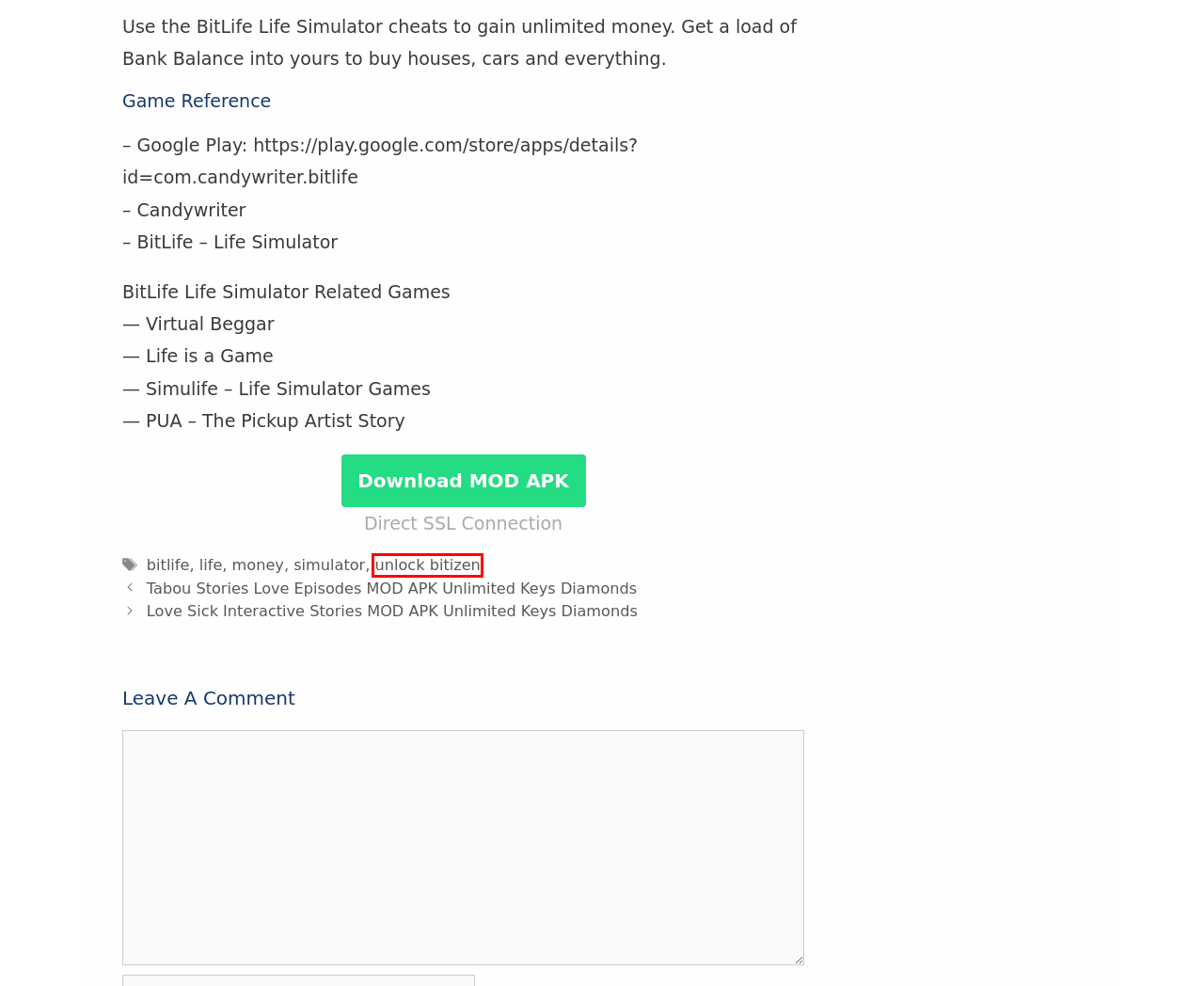Examine the screenshot of the webpage, which has a red bounding box around a UI element. Select the webpage description that best fits the new webpage after the element inside the red bounding box is clicked. Here are the choices:
A. bitlife Games MOD APK Threads
B. money Games MOD APK Threads
C. Big City Life Simulator MOD APK Unlimited Money
D. life Games MOD APK Threads
E. unlock bitizen Games MOD APK Threads
F. Love Sick Interactive Stories MOD APK Unlimited Keys Diamonds
G. Tabou Stories Love Episodes MOD APK Unlimited Keys Diamonds
H. simulator Games MOD APK Threads

E